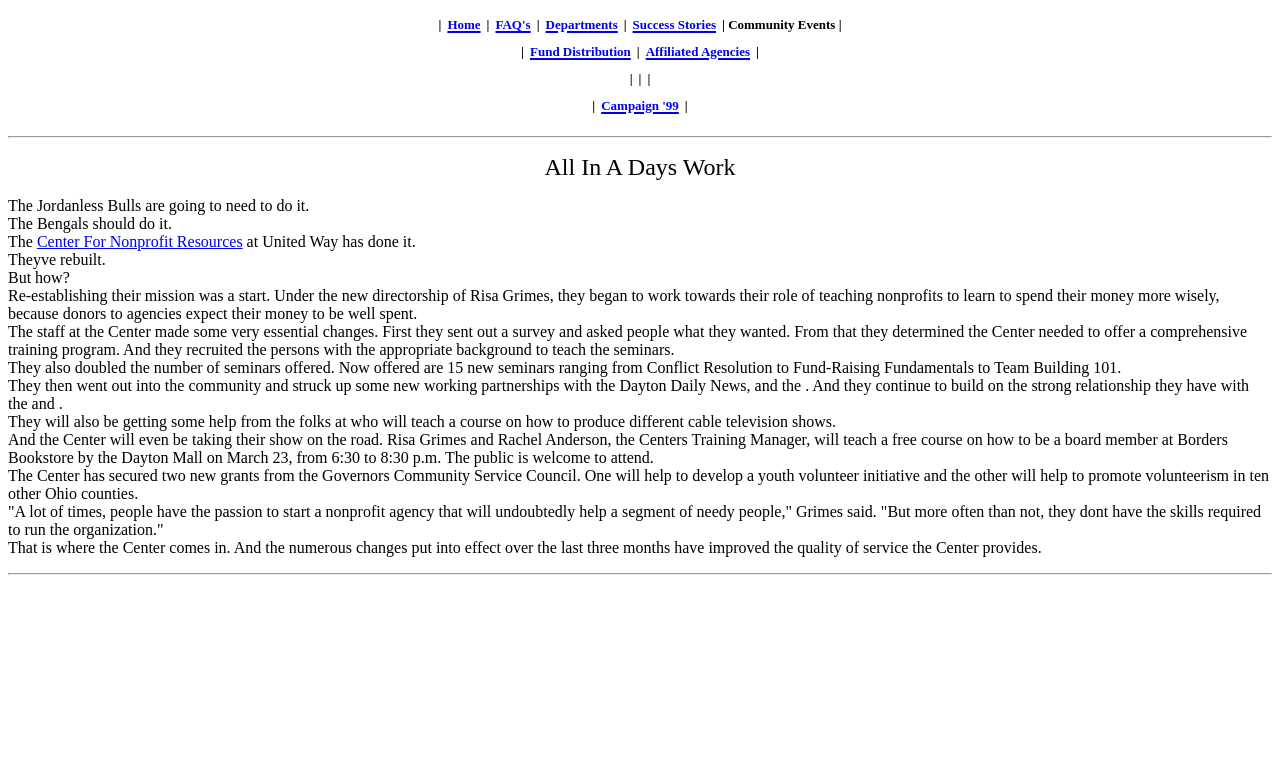Determine the bounding box of the UI component based on this description: "Home". The bounding box coordinates should be four float values between 0 and 1, i.e., [left, top, right, bottom].

[0.35, 0.011, 0.375, 0.045]